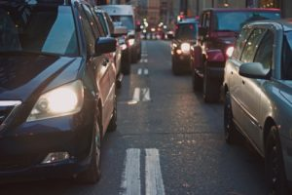Who is the photographer of the image?
Utilize the information in the image to give a detailed answer to the question.

The caption attributes the photograph to Robert Hickerson, showcasing the vibrancy and challenges of urban commuting.